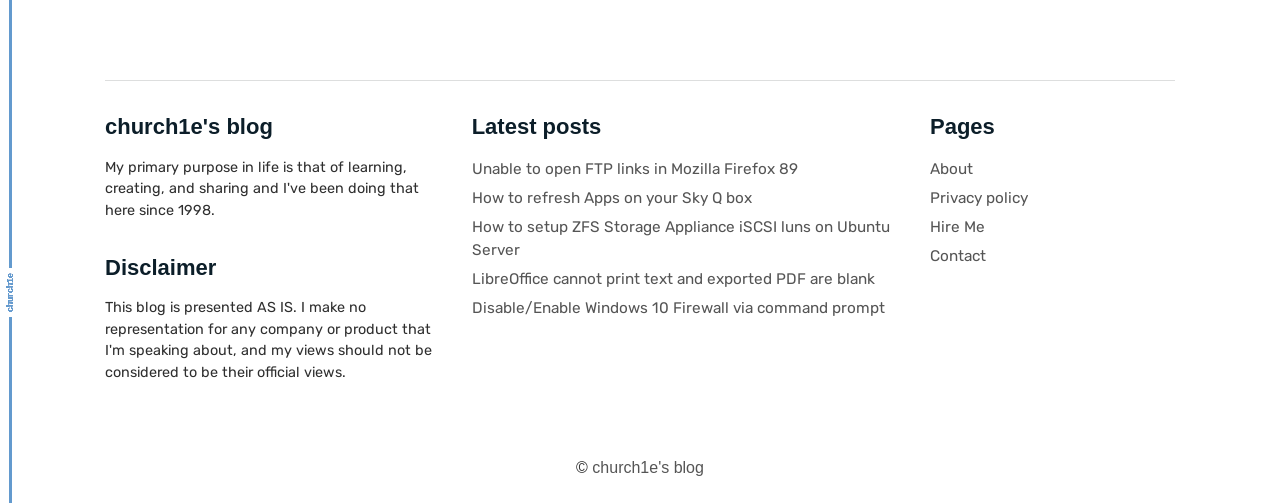What is the name of the blog?
Please ensure your answer to the question is detailed and covers all necessary aspects.

The name of the blog can be found in the heading element at the top of the page, which reads 'church1e's blog'.